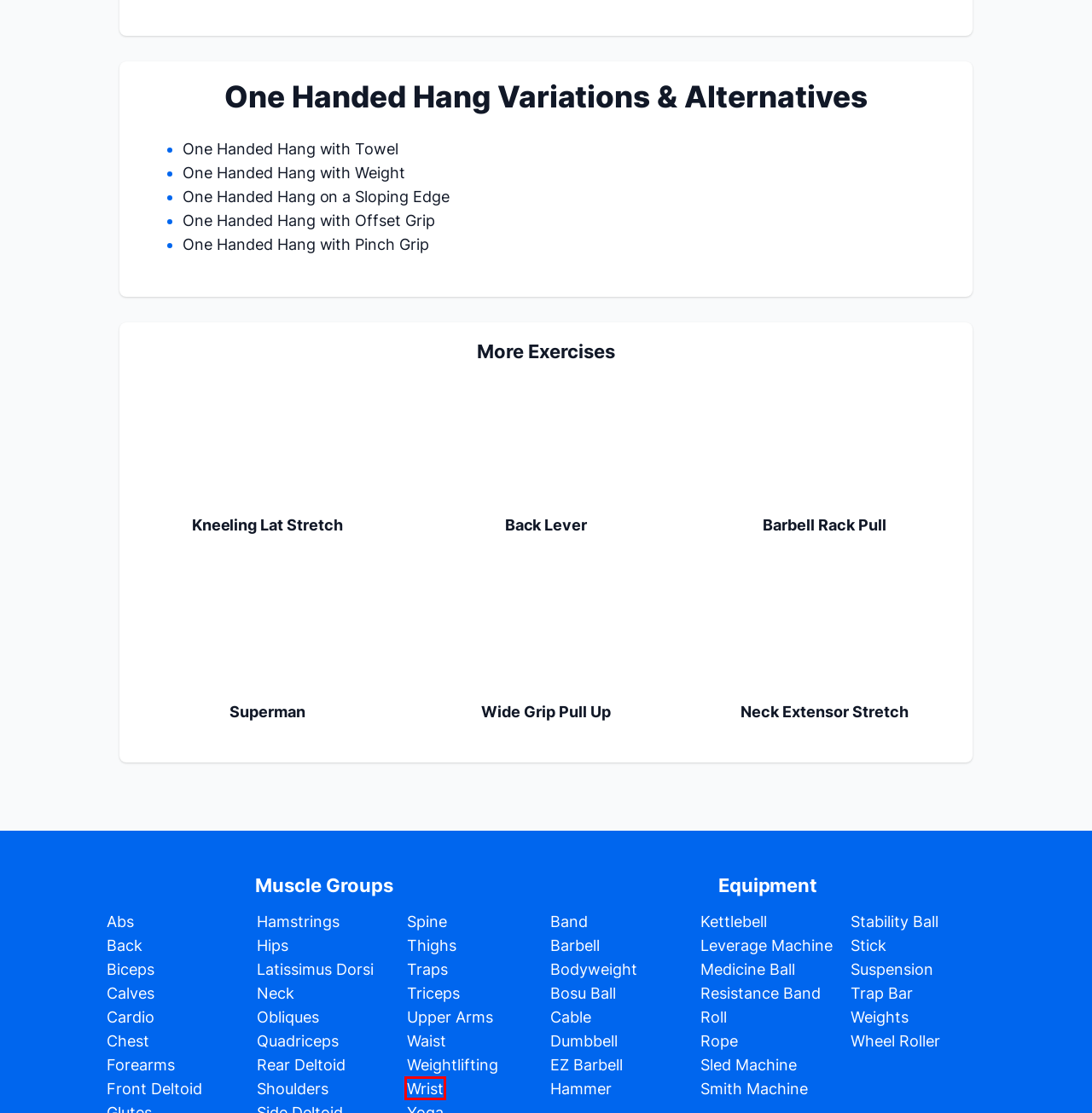You are provided with a screenshot of a webpage highlighting a UI element with a red bounding box. Choose the most suitable webpage description that matches the new page after clicking the element in the bounding box. Here are the candidates:
A. Neck Workouts Library - Step-by-Step Visual Guides
B. Spine Workouts Library - Step-by-Step Visual Guides
C. Medicine Ball Workouts Library - Step-by-Step Visual Guides
D. Calves Workouts Library - Step-by-Step Visual Guides
E. Trap Workouts Library - Step-by-Step Visual Guides
F. Kettlebell Workouts Library - Step-by-Step Visual Guides
G. Wrist Workouts Library - Step-by-Step Visual Guides
H. Roll Workouts Library - Step-by-Step Visual Guides

G